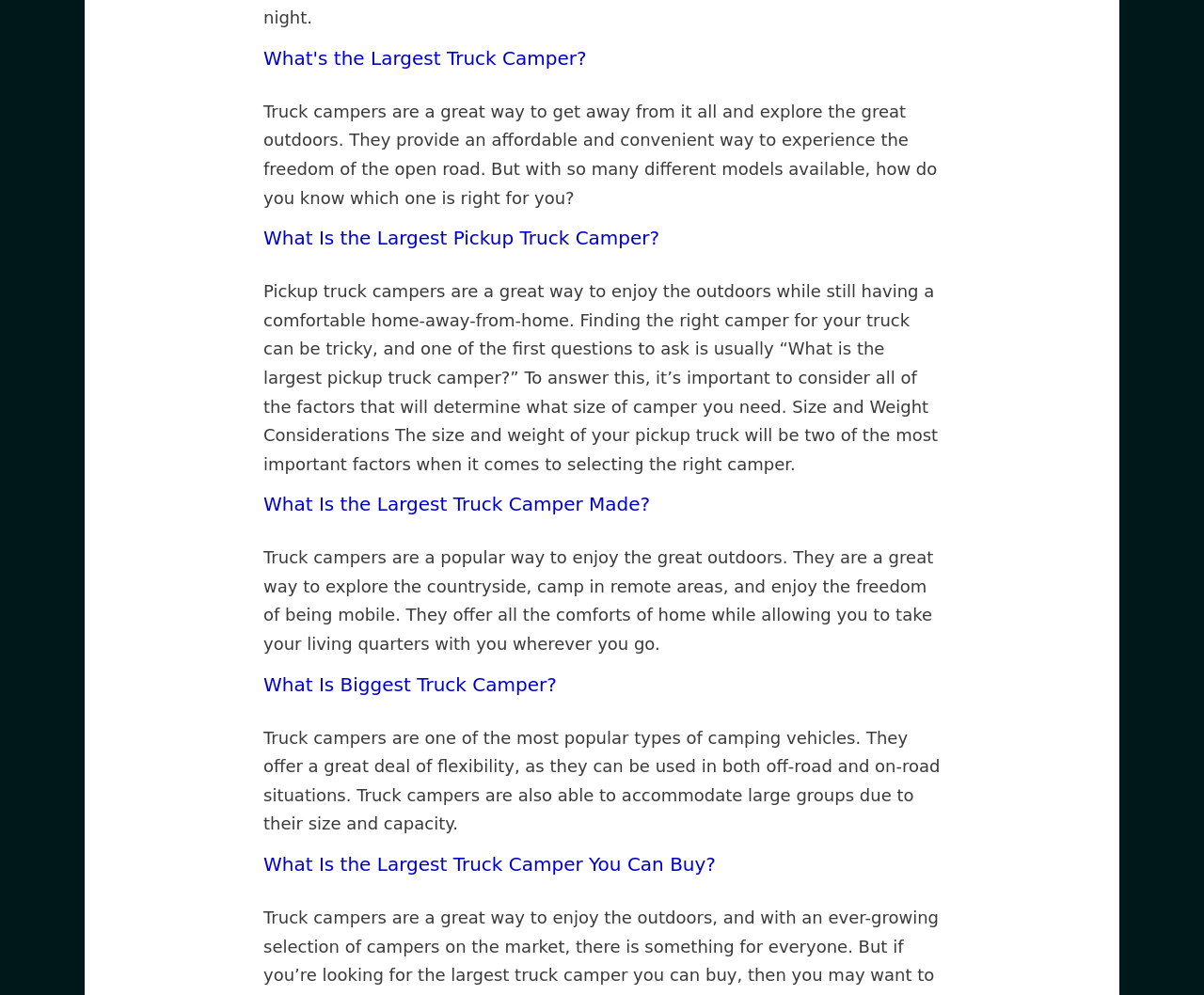What type of groups can truck campers accommodate?
Look at the image and answer the question with a single word or phrase.

Large groups